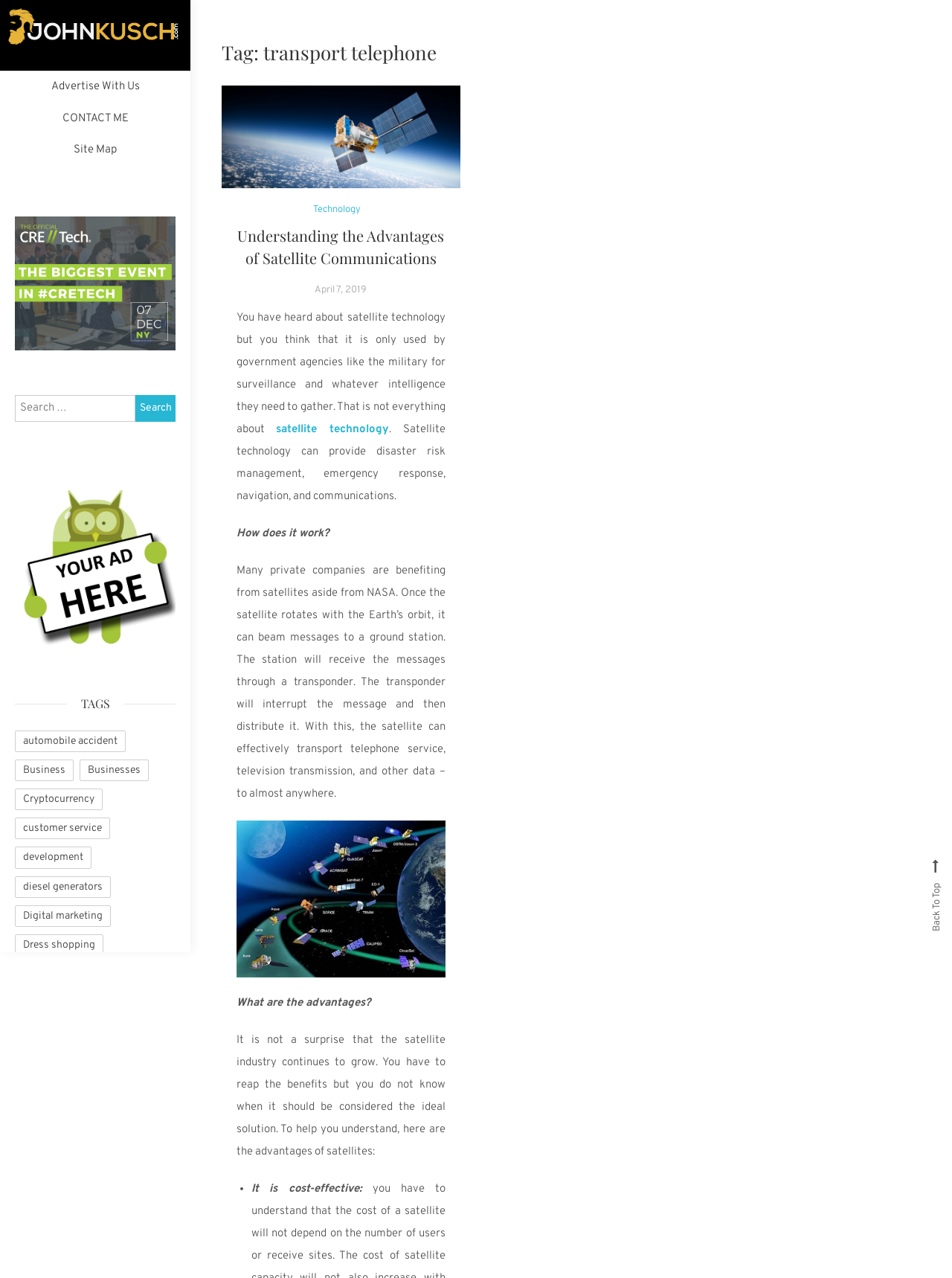What is the purpose of the search box?
From the screenshot, supply a one-word or short-phrase answer.

To search for content